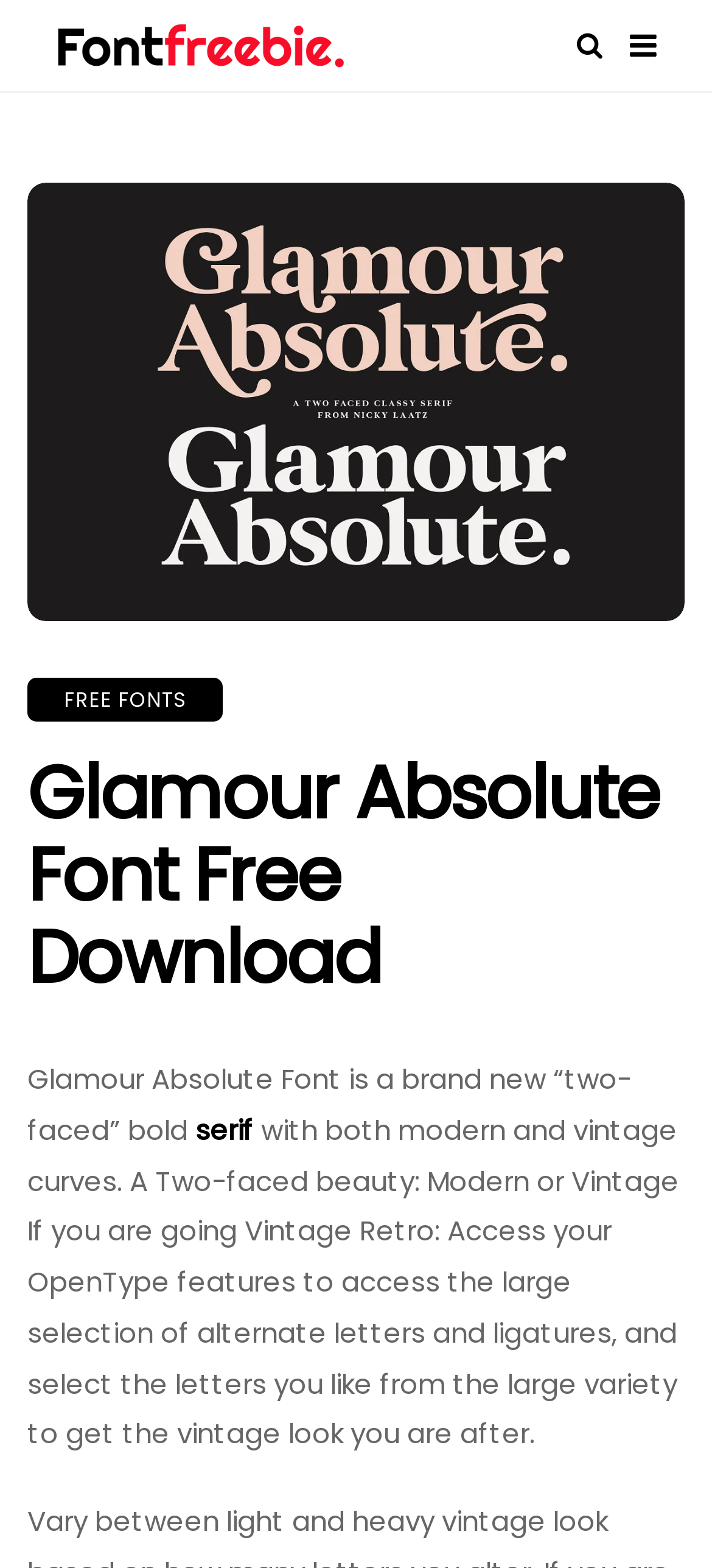What is the category of the font?
Please provide a single word or phrase as your answer based on the screenshot.

Free Fonts